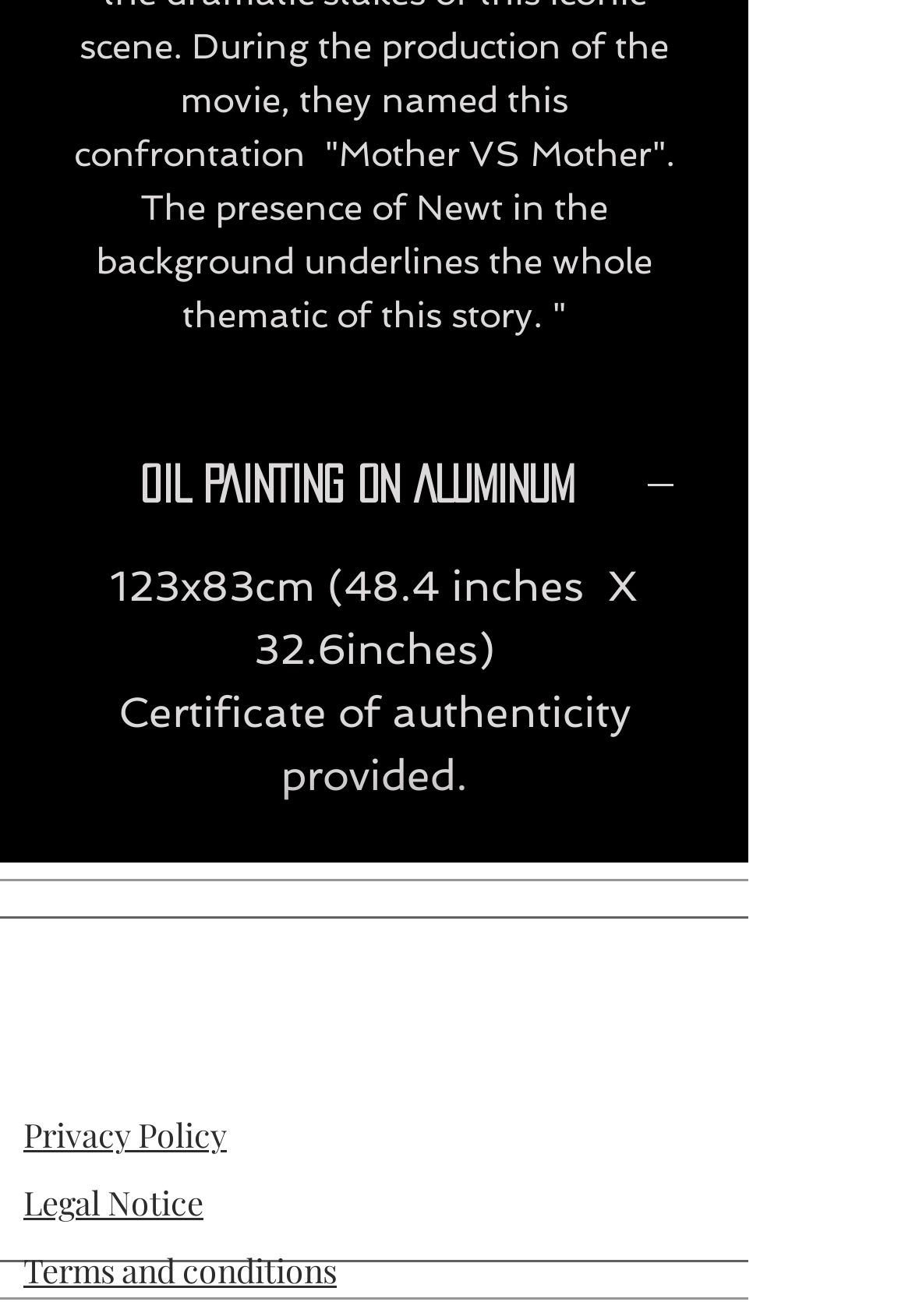How many social media links are there?
Use the information from the screenshot to give a comprehensive response to the question.

There are two social media links, one for Instagram and one for Facebook, located in the social bar section at the bottom of the page.